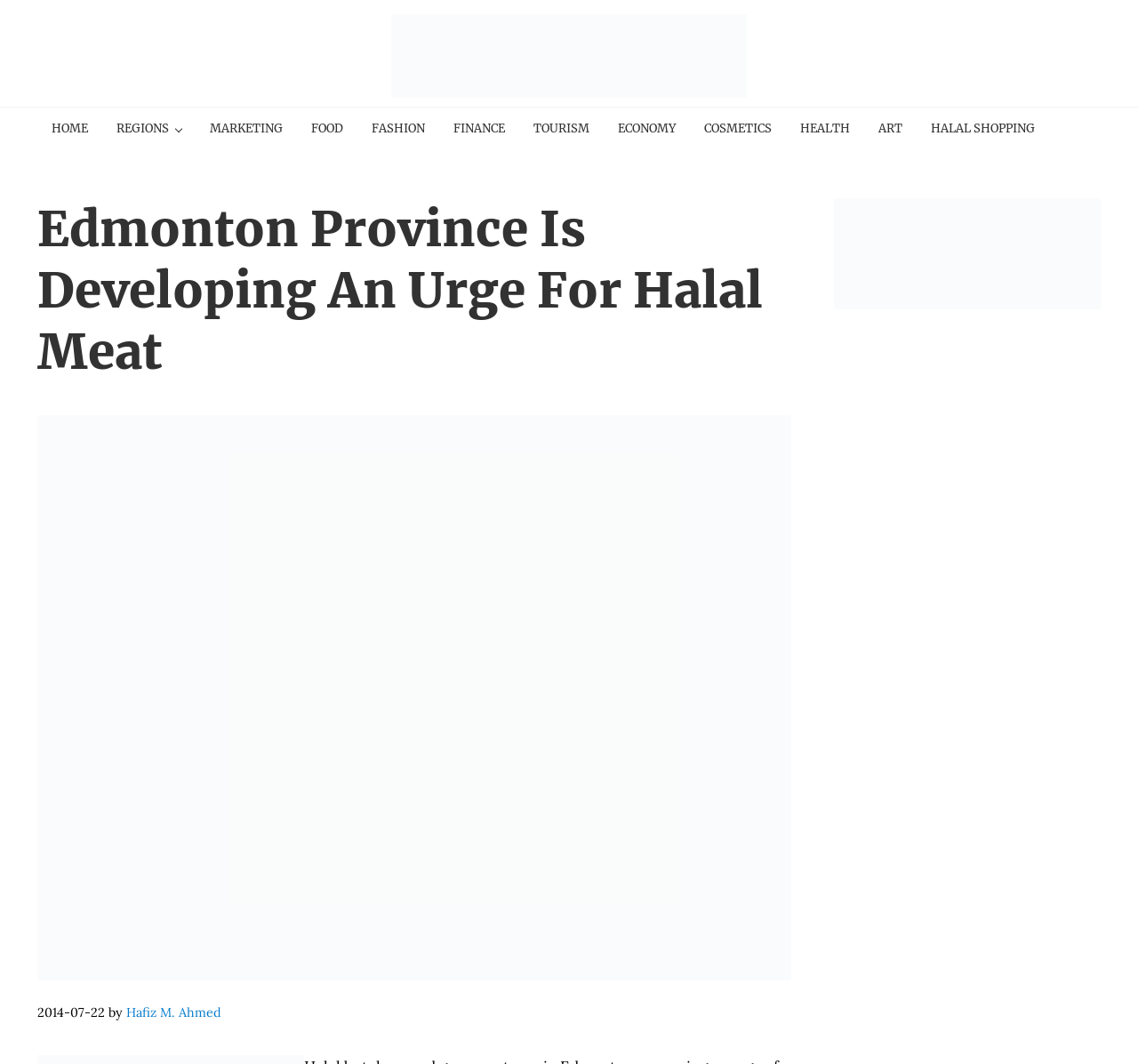Given the element description Hafiz M. Ahmed, specify the bounding box coordinates of the corresponding UI element in the format (top-left x, top-left y, bottom-right x, bottom-right y). All values must be between 0 and 1.

[0.111, 0.944, 0.194, 0.959]